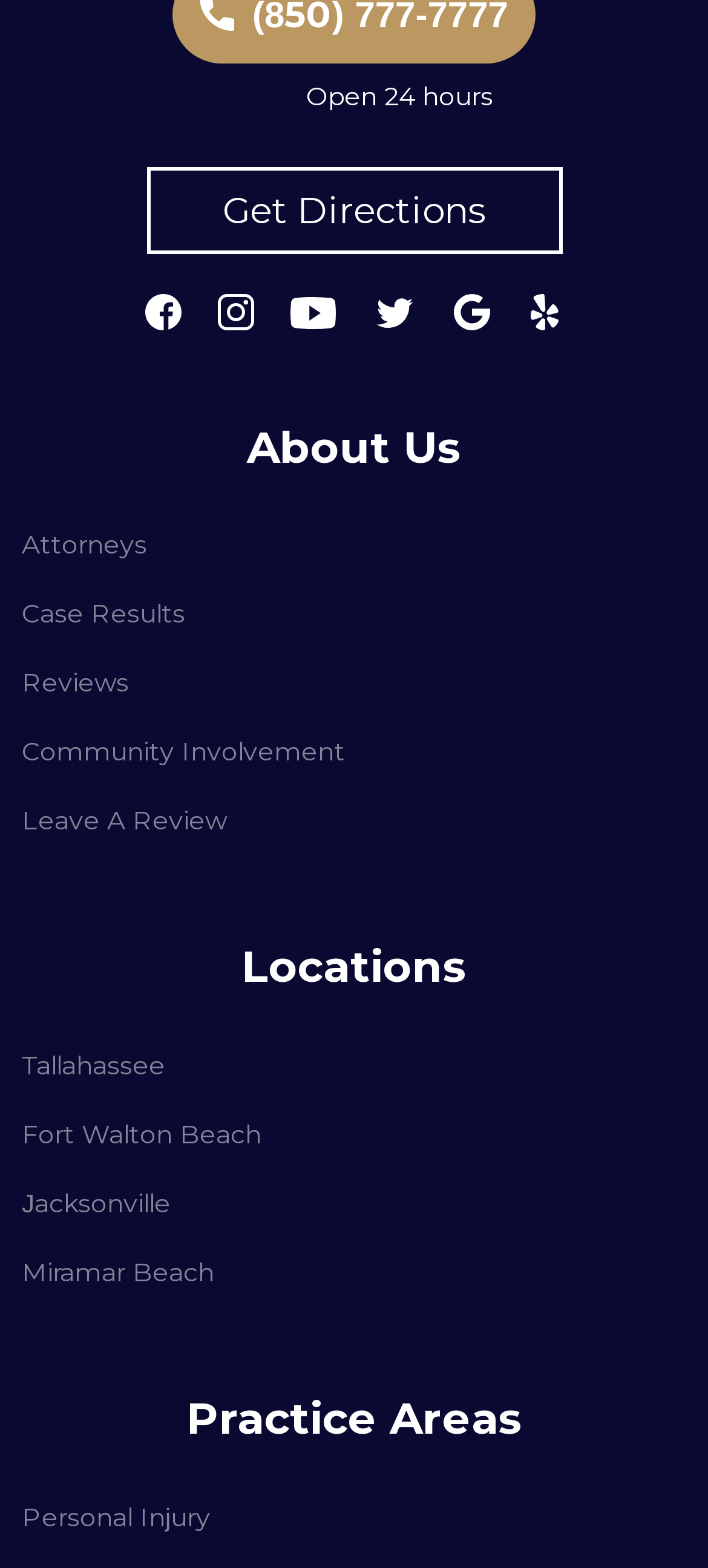How many social media links are there?
Utilize the information in the image to give a detailed answer to the question.

There are five social media links on the webpage, including Facebook, Instagram, YouTube, Twitter, and Google My Business, each with an accompanying image.